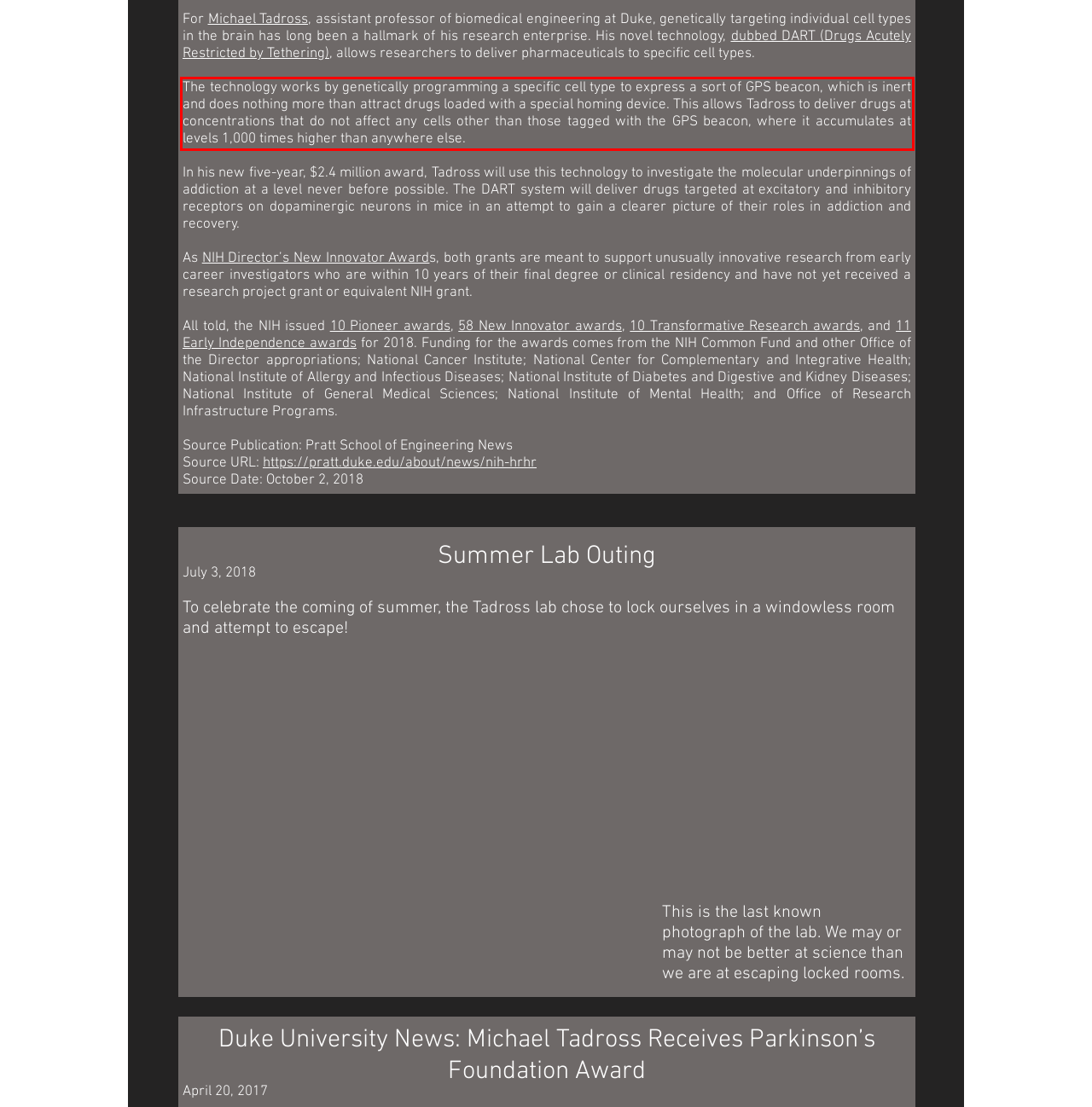Using the provided screenshot of a webpage, recognize the text inside the red rectangle bounding box by performing OCR.

The technology works by genetically programming a specific cell type to express a sort of GPS beacon, which is inert and does nothing more than attract drugs loaded with a special homing device. This allows Tadross to deliver drugs at concentrations that do not affect any cells other than those tagged with the GPS beacon, where it accumulates at levels 1,000 times higher than anywhere else.